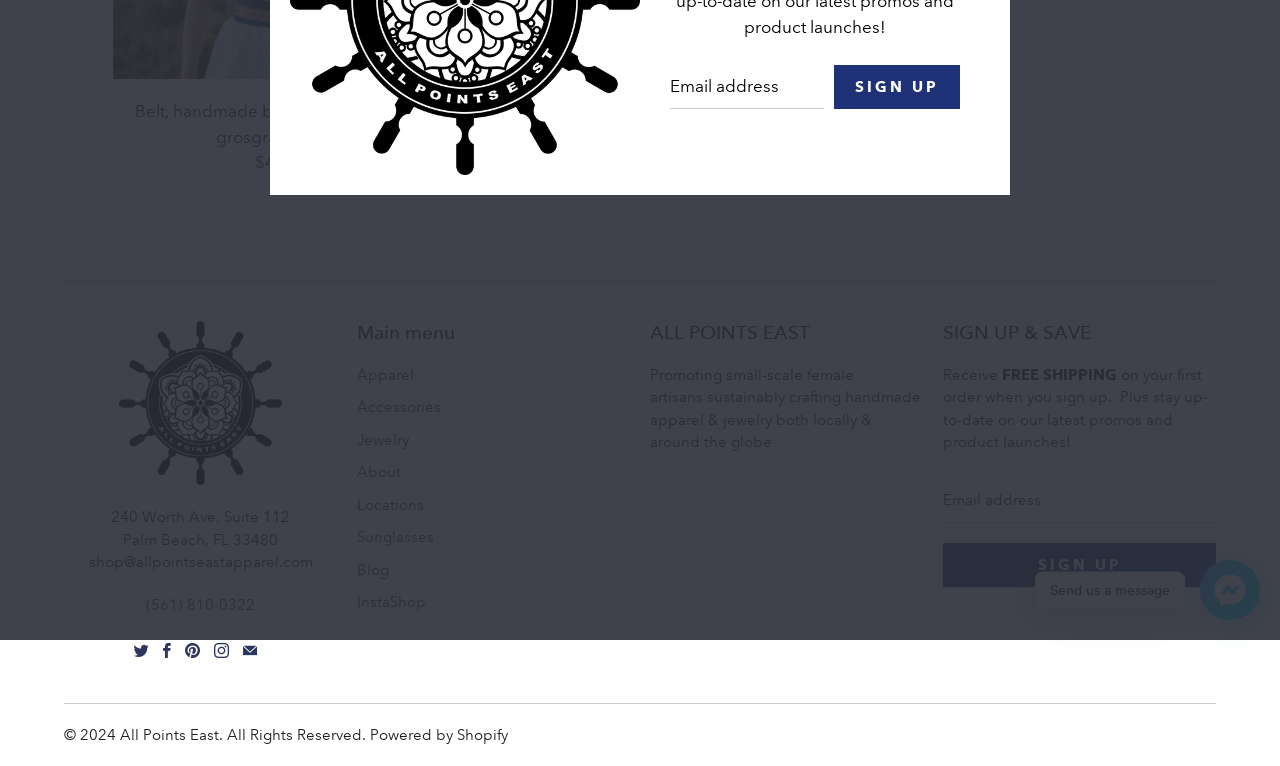Identify the bounding box for the given UI element using the description provided. Coordinates should be in the format (top-left x, top-left y, bottom-right x, bottom-right y) and must be between 0 and 1. Here is the description: All Points East

[0.094, 0.947, 0.171, 0.971]